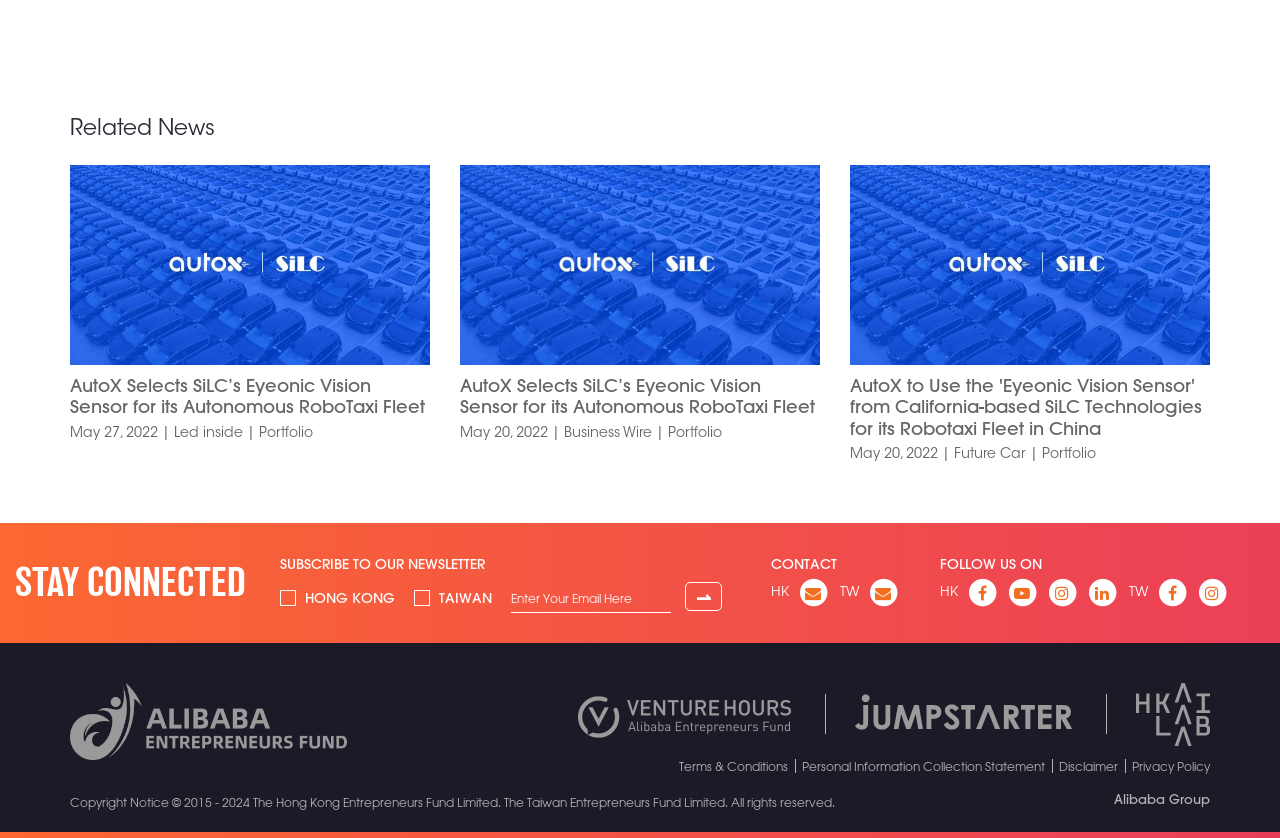Please determine the bounding box coordinates of the section I need to click to accomplish this instruction: "Read related news".

[0.055, 0.197, 0.336, 0.533]